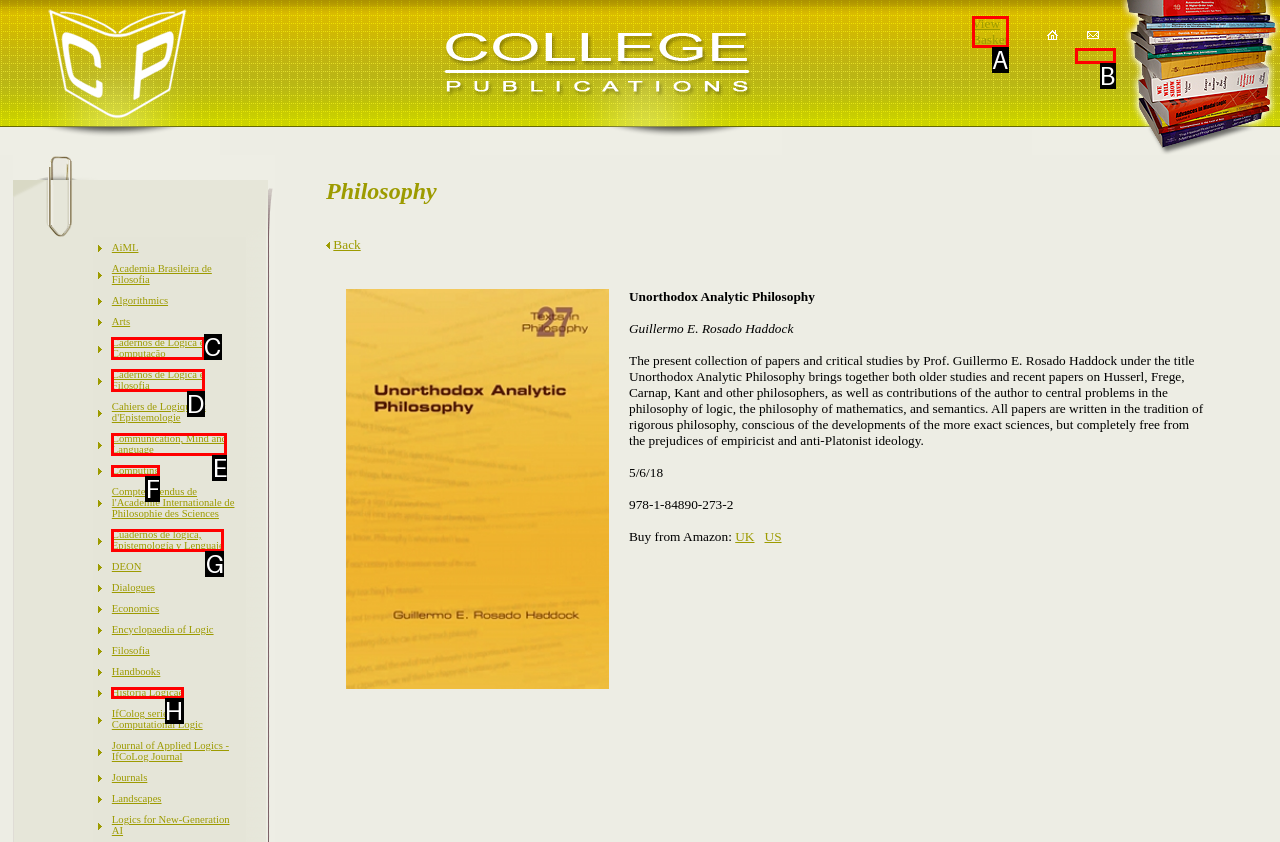Match the description: Communication, Mind and Language to one of the options shown. Reply with the letter of the best match.

E